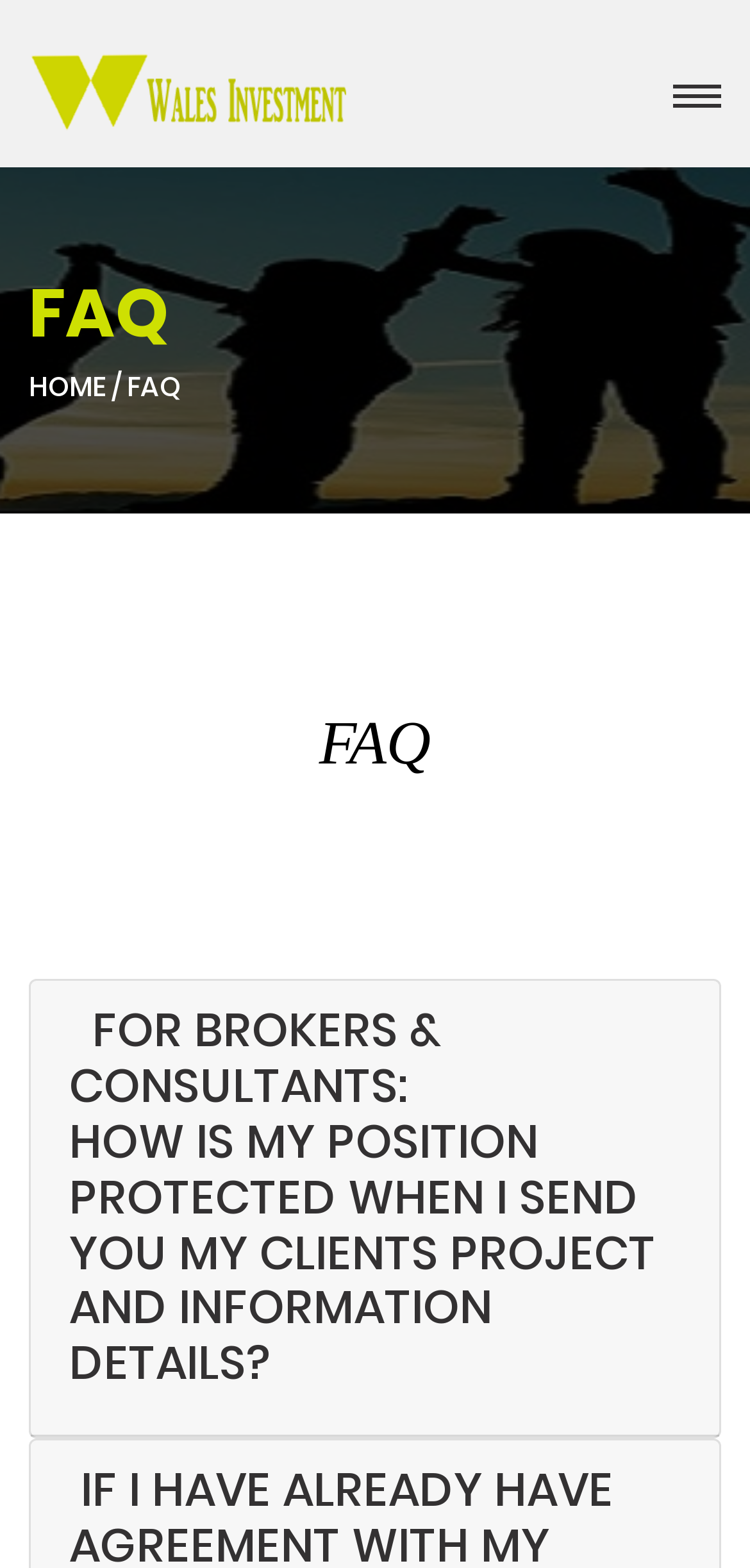Bounding box coordinates are given in the format (top-left x, top-left y, bottom-right x, bottom-right y). All values should be floating point numbers between 0 and 1. Provide the bounding box coordinate for the UI element described as: MENU

[0.877, 0.052, 0.961, 0.073]